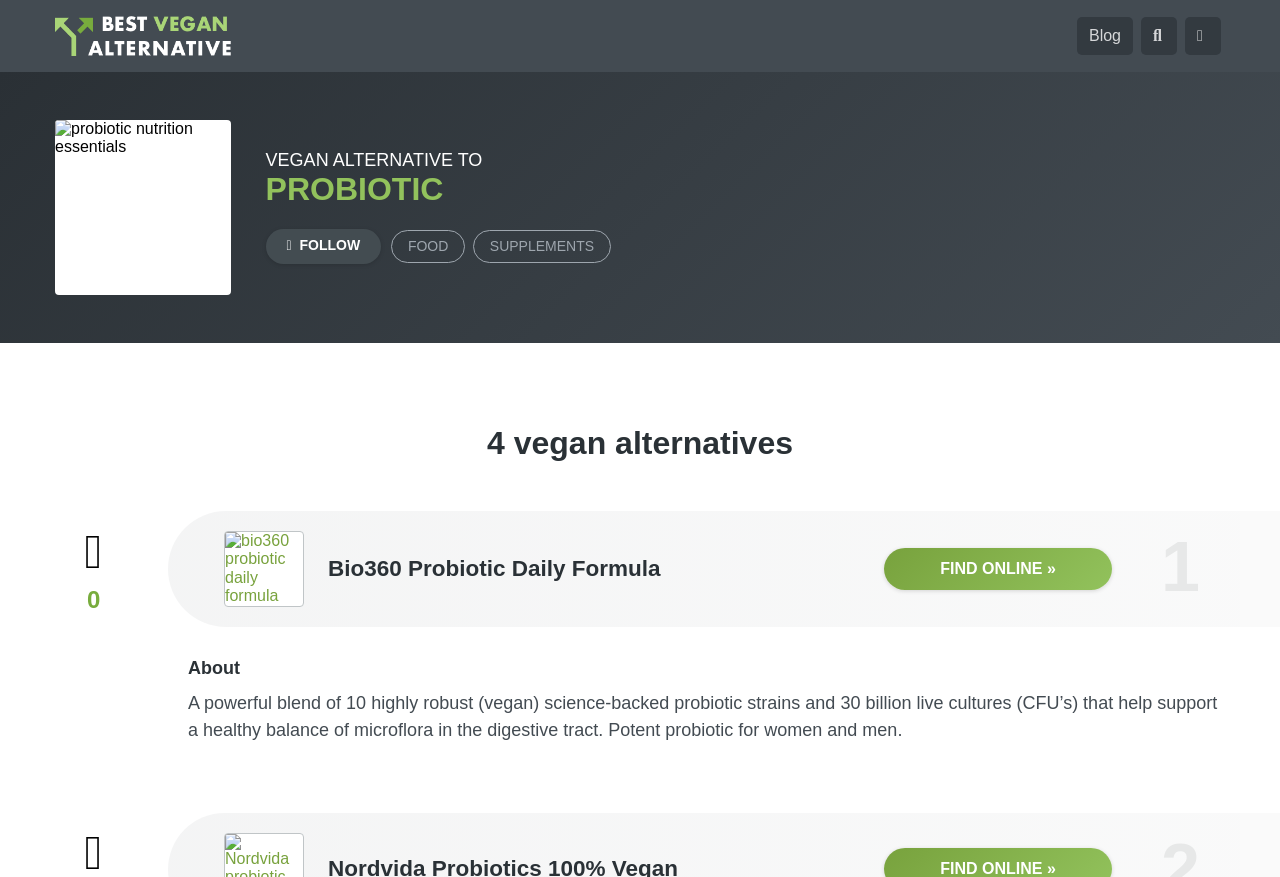What is the purpose of the Bio360 Probiotic Daily Formula?
From the details in the image, provide a complete and detailed answer to the question.

The StaticText 'A powerful blend of 10 highly robust (vegan) science-backed probiotic strains and 30 billion live cultures (CFU’s) that help support a healthy balance of microflora in the digestive tract.' suggests that the purpose of the Bio360 Probiotic Daily Formula is to support a healthy balance of microflora in the digestive tract.